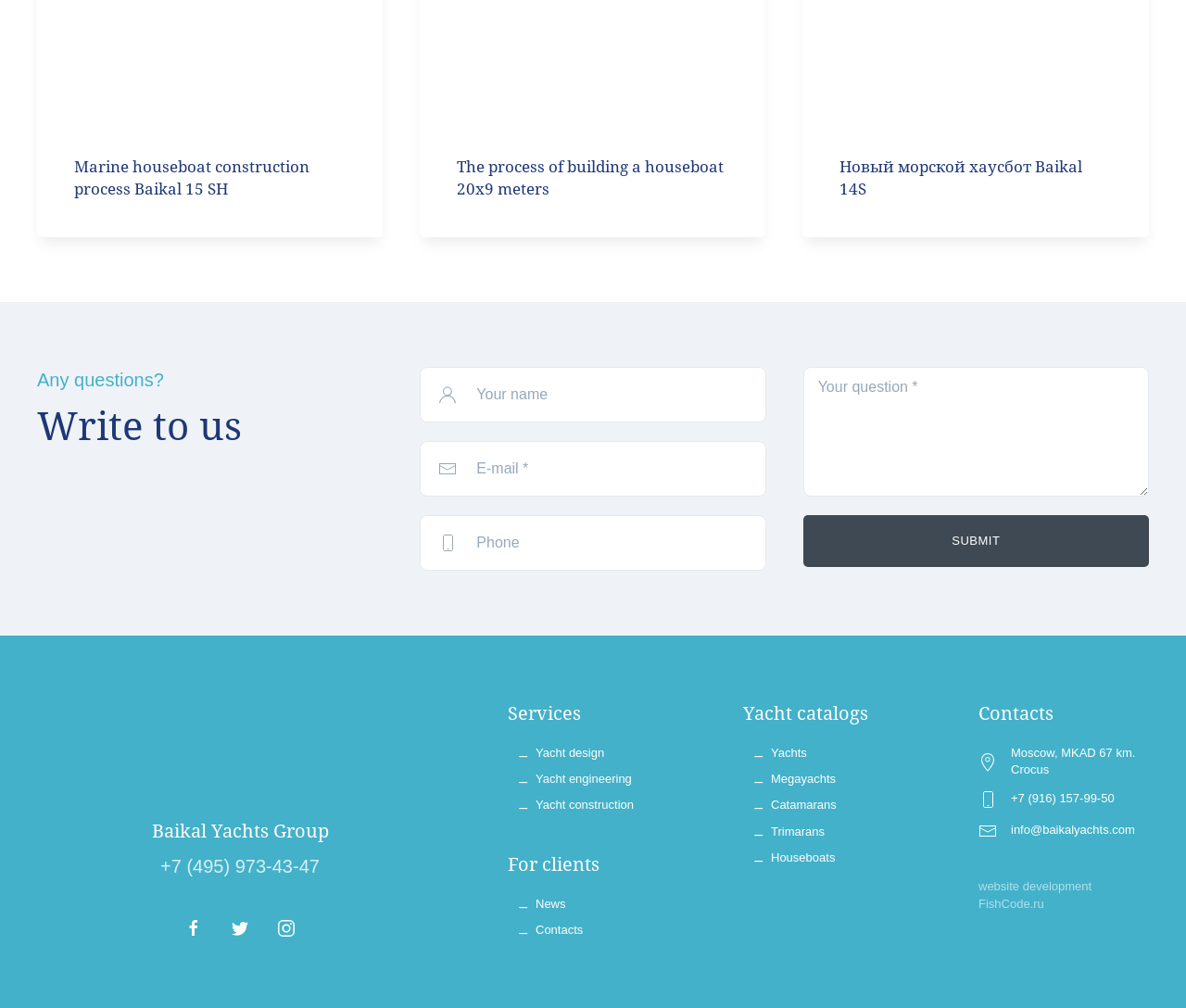Identify the bounding box coordinates of the region that needs to be clicked to carry out this instruction: "Check news". Provide these coordinates as four float numbers ranging from 0 to 1, i.e., [left, top, right, bottom].

[0.452, 0.889, 0.477, 0.903]